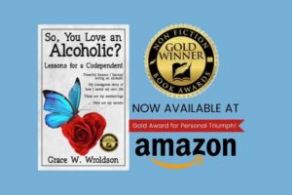Where is the book available for purchase?
Look at the image and respond with a one-word or short phrase answer.

Amazon